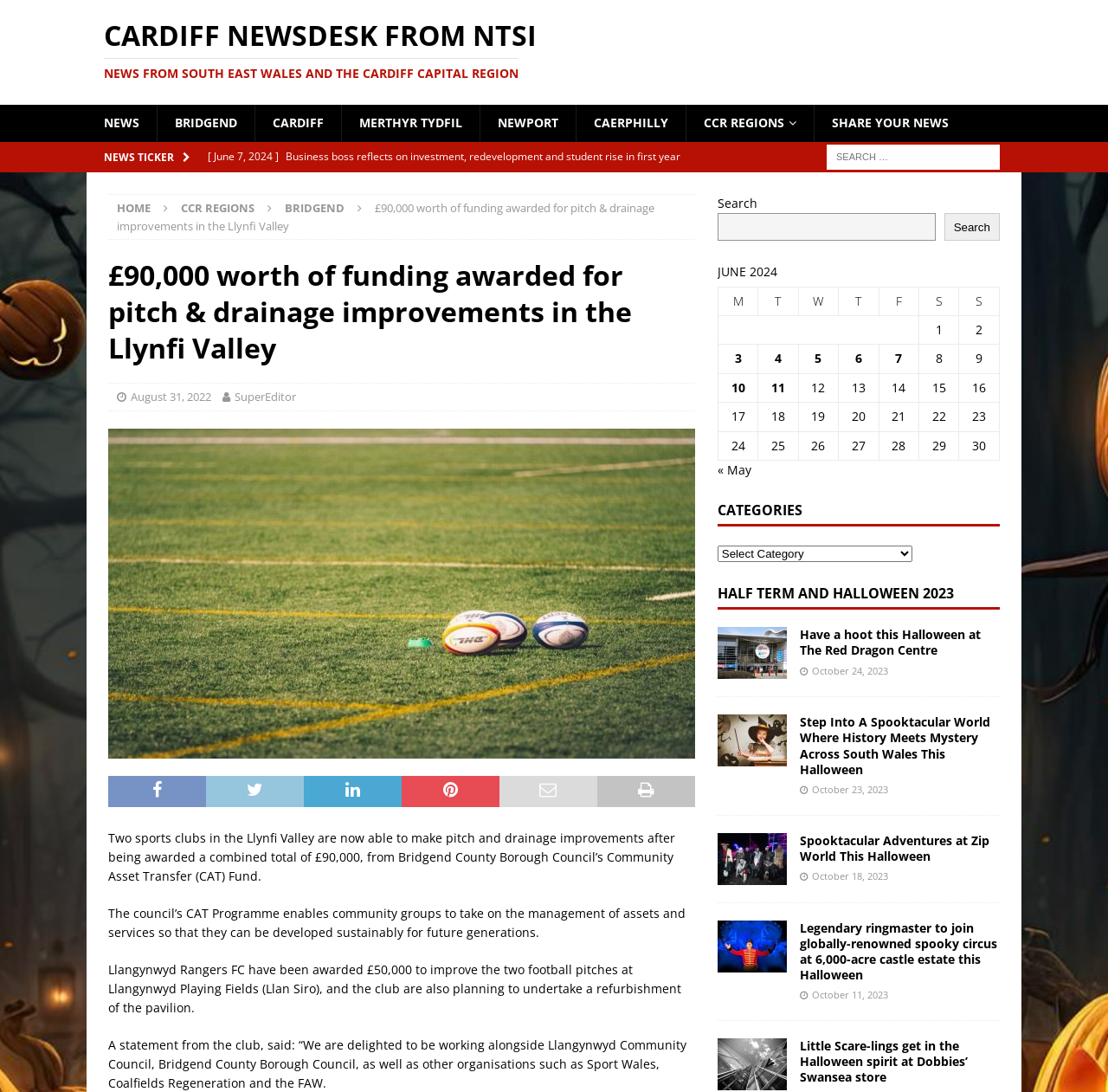Give the bounding box coordinates for the element described by: "Half Term and Halloween 2023".

[0.647, 0.535, 0.861, 0.552]